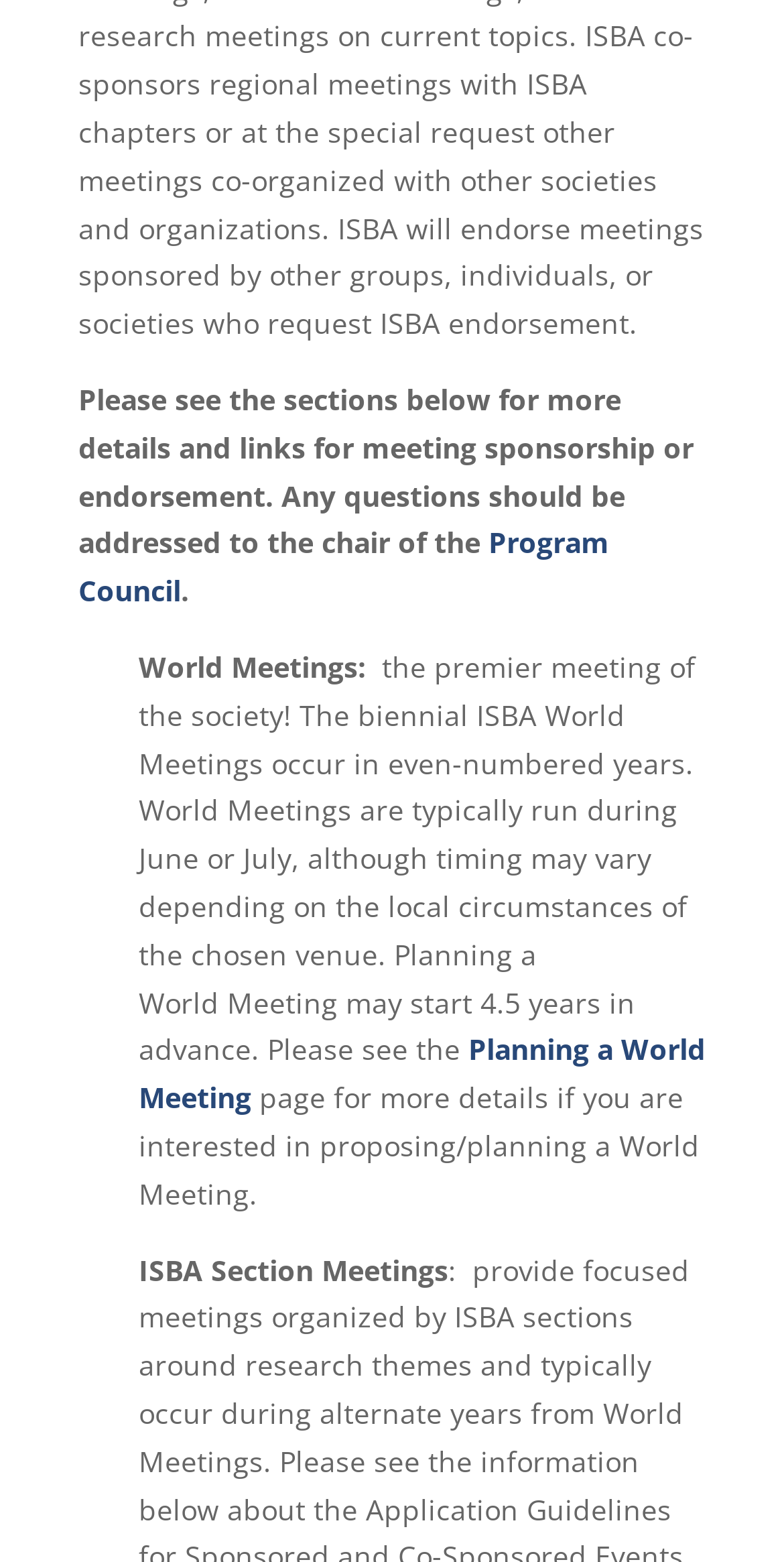What is the purpose of the 'Planning a World Meeting' page?
Please provide a single word or phrase as your answer based on the image.

Proposing/planning a World Meeting